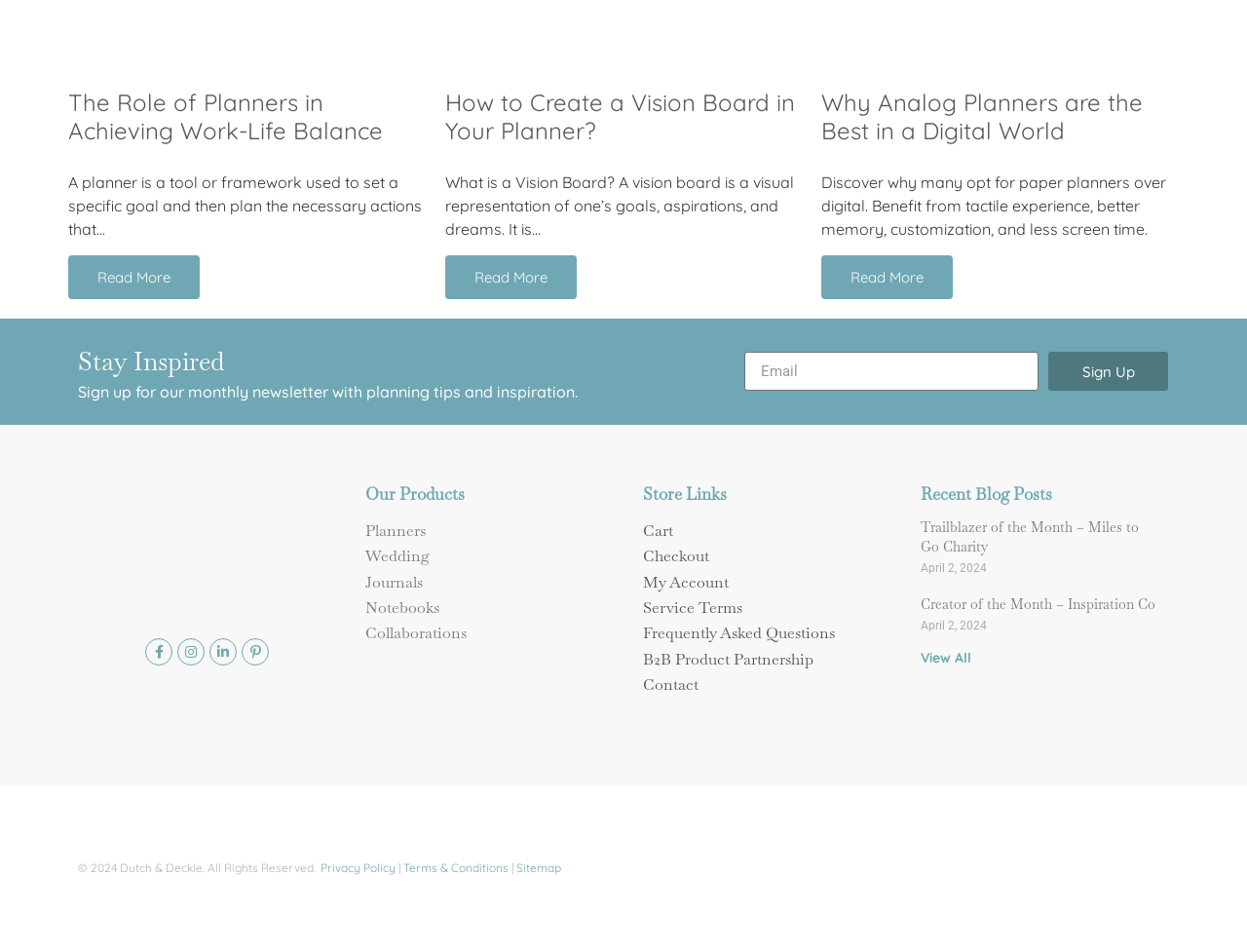Provide a single word or phrase answer to the question: 
How many recent blog posts are shown?

2